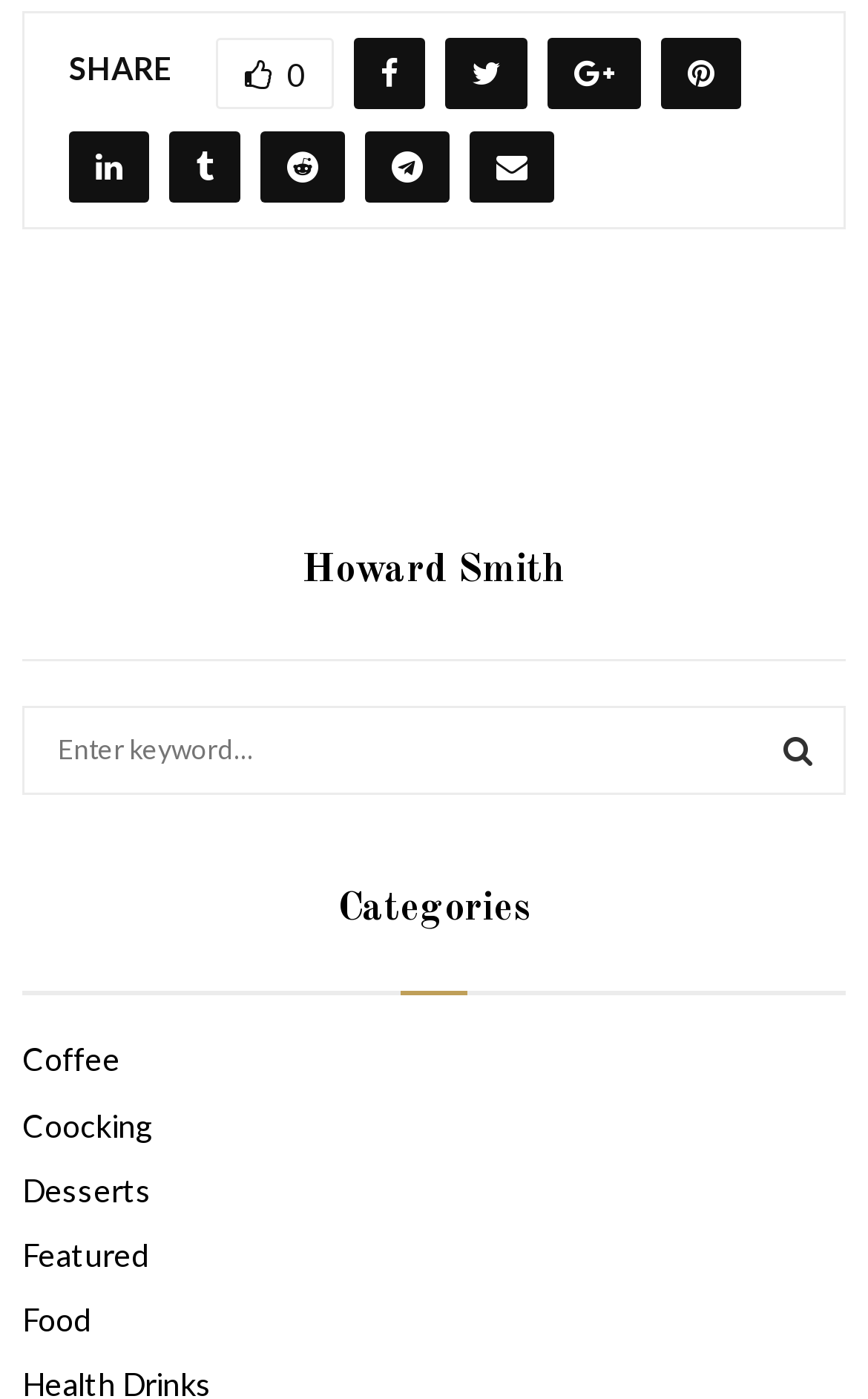How many categories are listed on the webpage?
Answer the question in a detailed and comprehensive manner.

The categories listed on the webpage are 'Coffee', 'Coocking', 'Desserts', 'Featured', and 'Food', which can be counted to get the total number of categories.